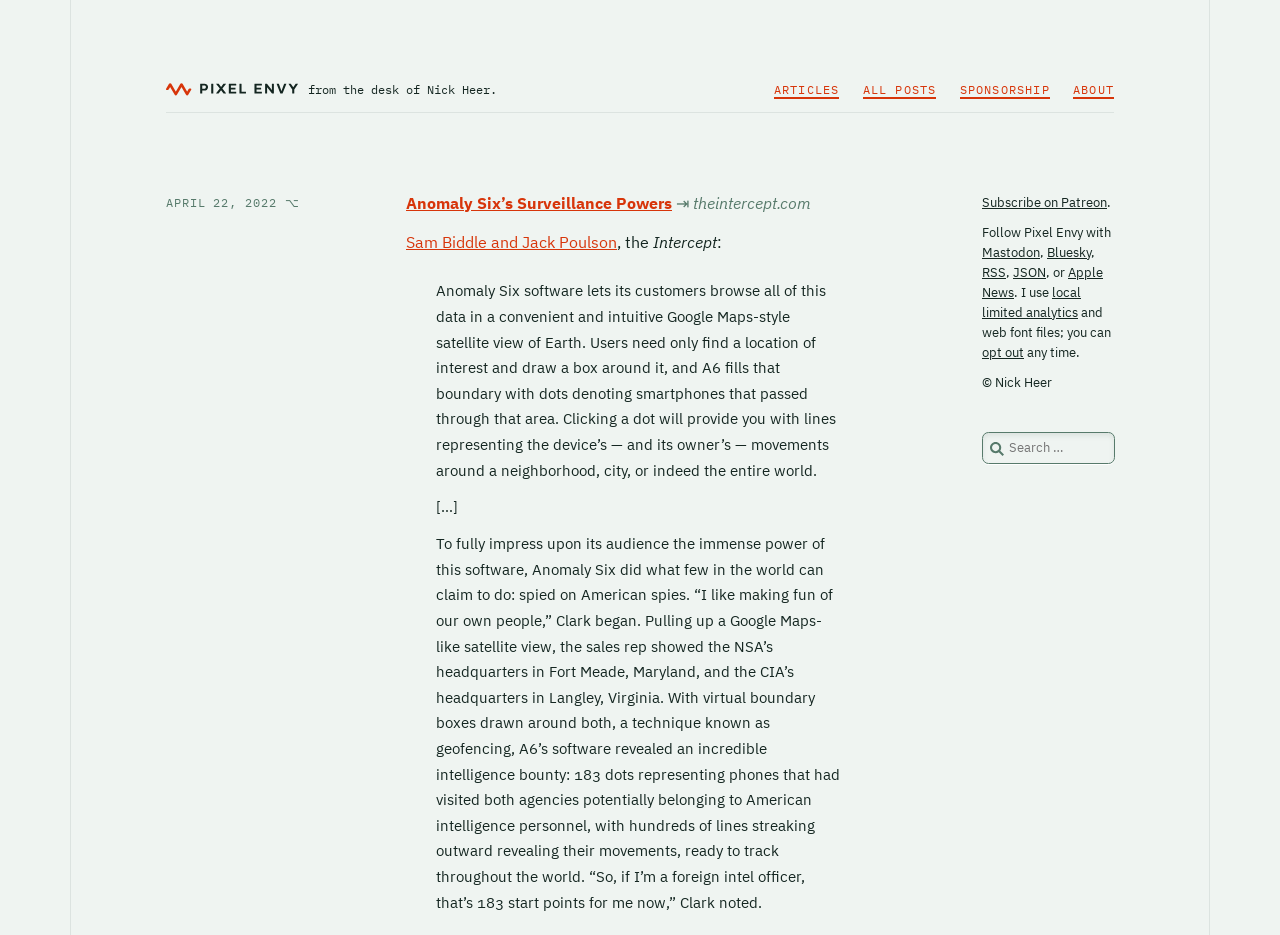Please locate the bounding box coordinates of the element's region that needs to be clicked to follow the instruction: "Click the 'ABOUT' link". The bounding box coordinates should be provided as four float numbers between 0 and 1, i.e., [left, top, right, bottom].

[0.838, 0.088, 0.87, 0.106]